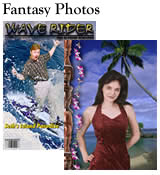Explain in detail what you see in the image.

The image showcases a composite of fantasy-themed photography created by North Dallas Photography, featuring two vibrant, imaginative scenes. On the left, a man is depicted having fun splashing through waves, overlayed with the text "WAVE RIDER," suggesting a carefree, adventurous theme. On the right, a woman in a striking red dress poses against a picturesque beach backdrop, embodying elegance and allure amidst palm trees and a sunny sky. This visual presentation highlights the creative possibilities of personalized photography services that aim to capture unique and fantastical moments for their clients. At the top, the title "Fantasy Photos" frames the image, emphasizing the theme of escapism and imagination in portrait photography.